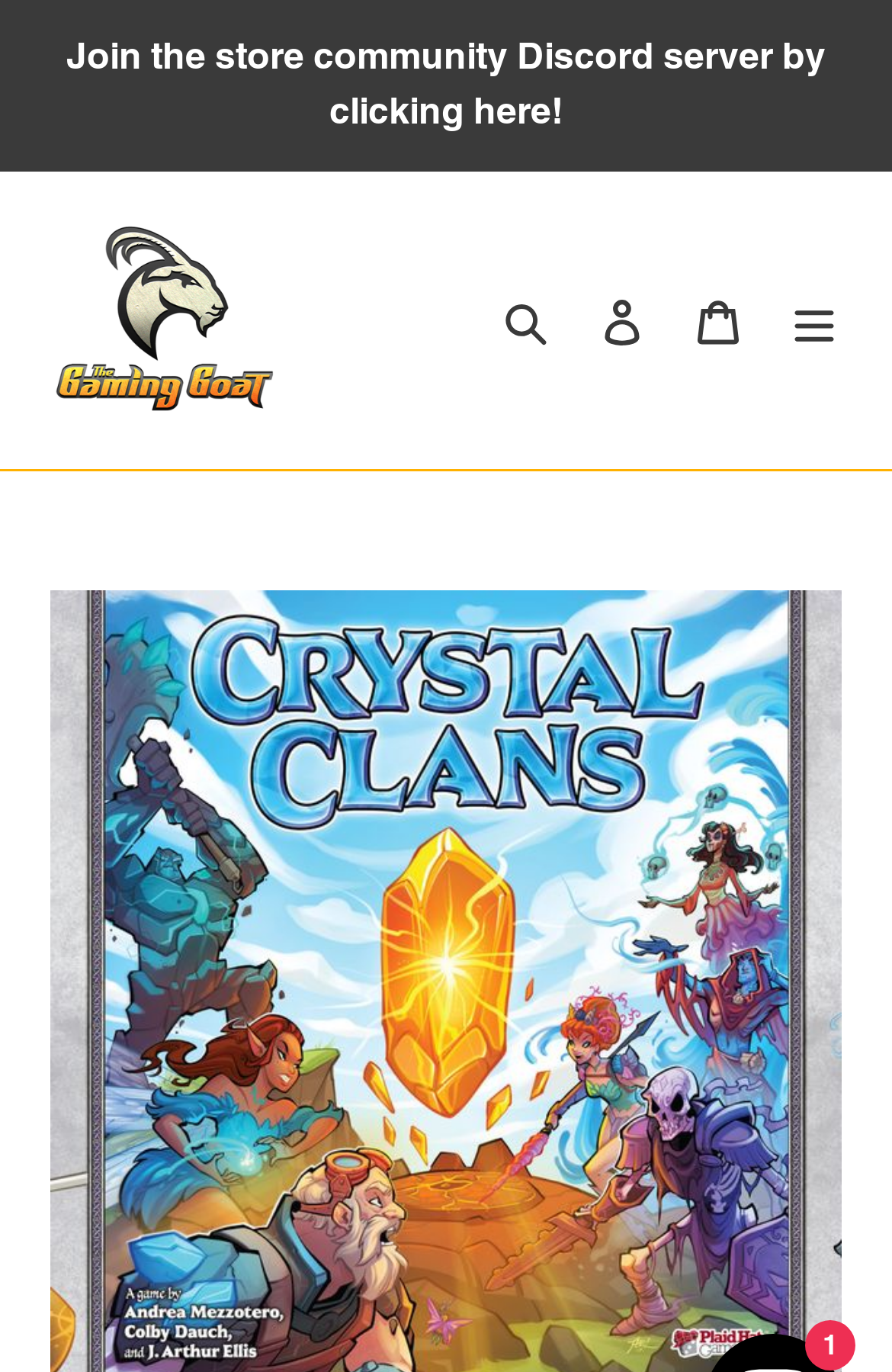Provide an in-depth caption for the contents of the webpage.

The webpage is about Crystal Clans, a battle card game. At the top of the page, there is an announcement region that spans the entire width of the page. Within this region, there is a link to join the store community Discord server, which is positioned near the top left corner of the page.

Below the announcement region, there is a link and an image, both labeled "The Gaming Goat Spring Tx", which are positioned side by side, taking up about a quarter of the page's width. The image is likely a logo or icon.

On the right side of the page, there are three elements aligned horizontally: a search button, a "Log in" link, and a "Cart" link. These elements are positioned about one-fifth of the way down from the top of the page.

To the right of these elements, there is a "Menu" button that, when expanded, controls a mobile navigation menu. This button is positioned at the top right corner of the page.